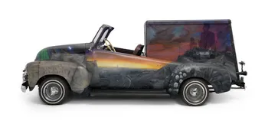Carefully examine the image and provide an in-depth answer to the question: Where is the exhibition featuring this artwork being held?

According to the caption, the installation 'Vincent Valdez and Ry Cooder: El Chavez Ravine' is part of an exhibition at the Los Angeles County Museum of Art (LACMA), which is hosting the event from November 12, 2023, to August 11, 2024.